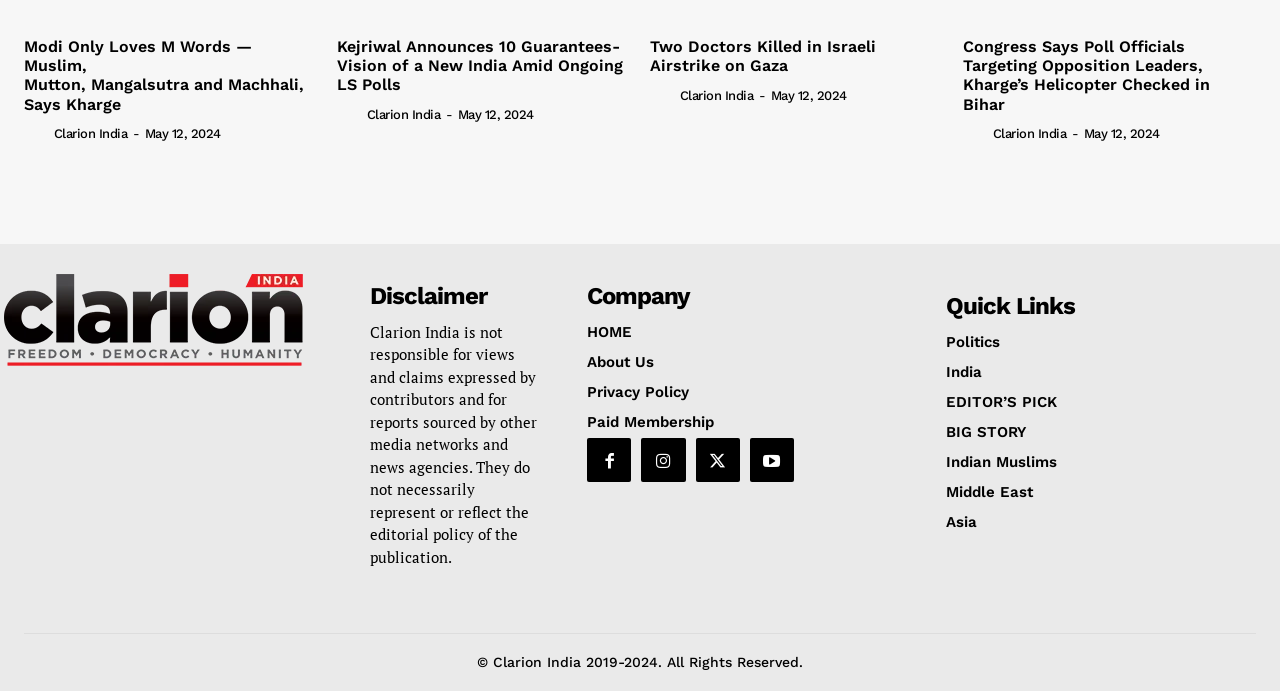Based on the image, please elaborate on the answer to the following question:
What is the name of the publication?

The name of the publication can be found in the logo at the top left corner of the webpage, and it is also mentioned in the author credits for each article.